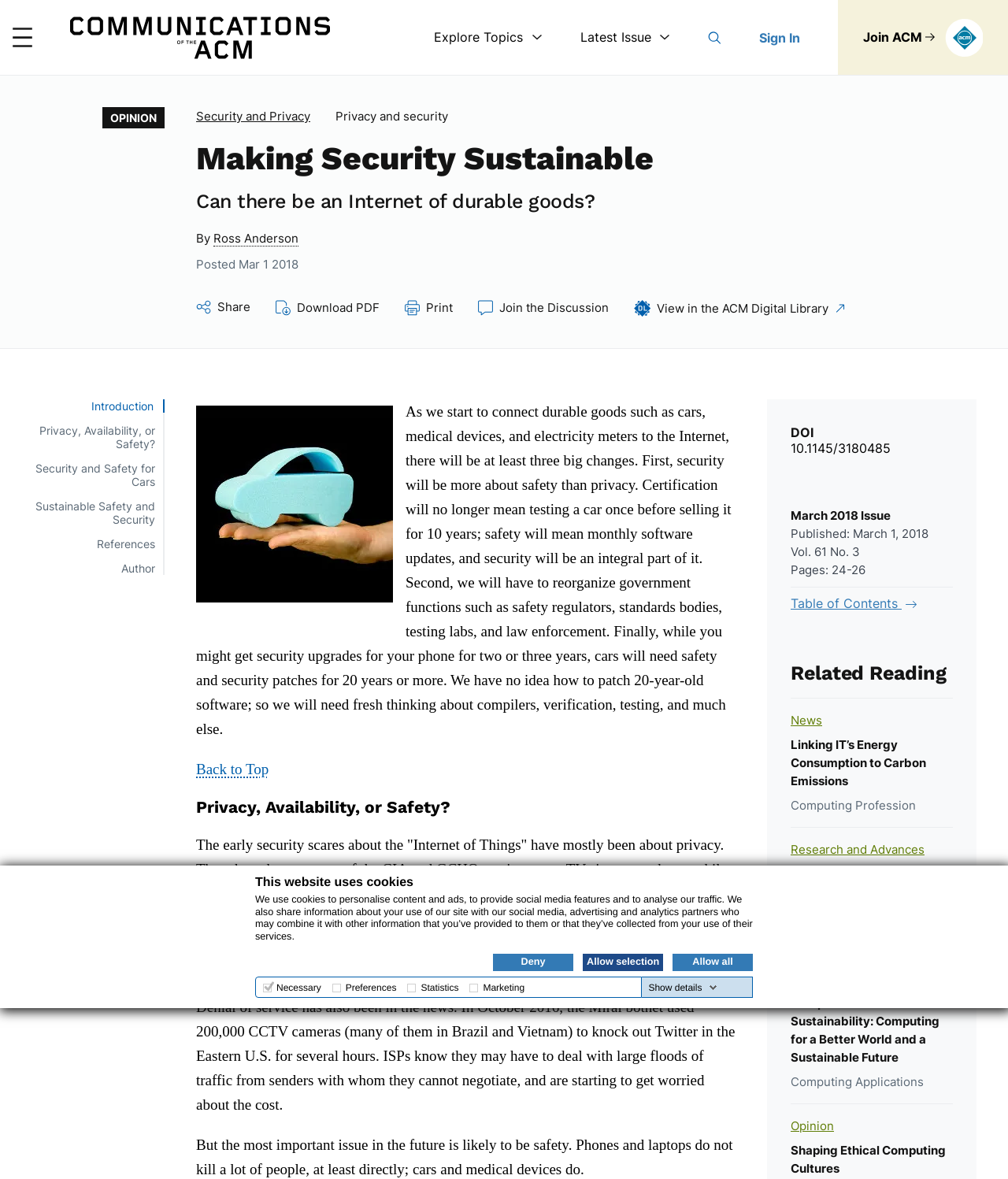What is the author of the article? Refer to the image and provide a one-word or short phrase answer.

Ross Anderson